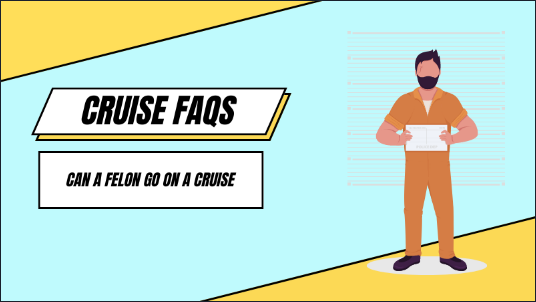What is the dominant color scheme of the background?
With the help of the image, please provide a detailed response to the question.

The background of the image features a light blue and yellow color scheme, which adds an inviting touch to the topic, making it more approachable and emphasizing the importance of understanding legalities and policies related to travel for those with a criminal record.